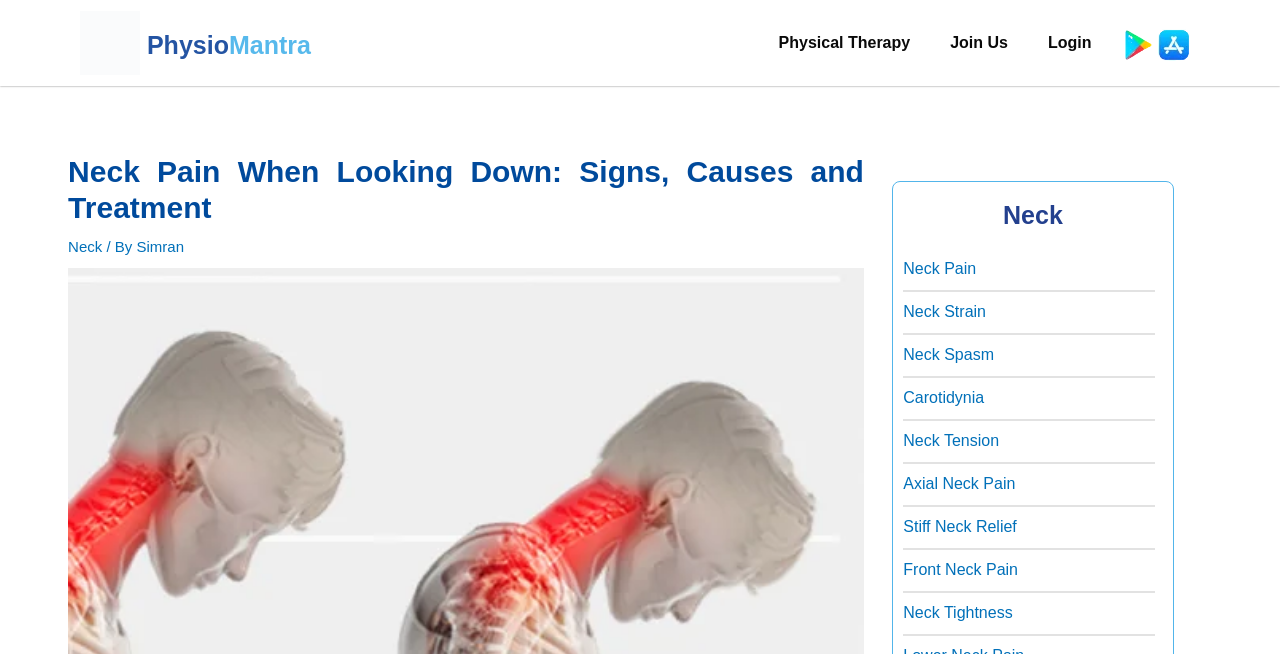Please determine the bounding box coordinates of the element to click in order to execute the following instruction: "Open the 'Neck Pain' page". The coordinates should be four float numbers between 0 and 1, specified as [left, top, right, bottom].

[0.706, 0.397, 0.763, 0.423]